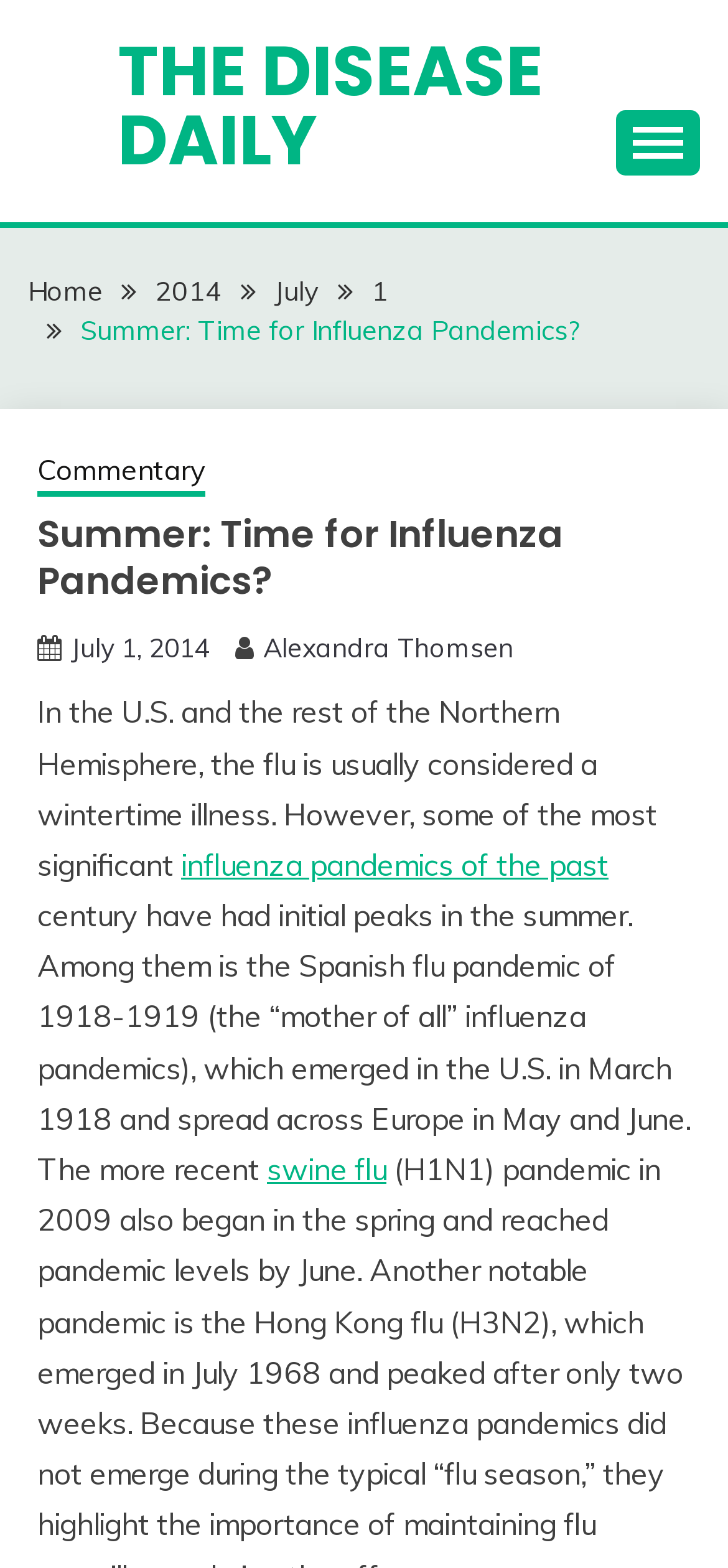Can you provide the bounding box coordinates for the element that should be clicked to implement the instruction: "go to home page"?

[0.038, 0.175, 0.141, 0.196]